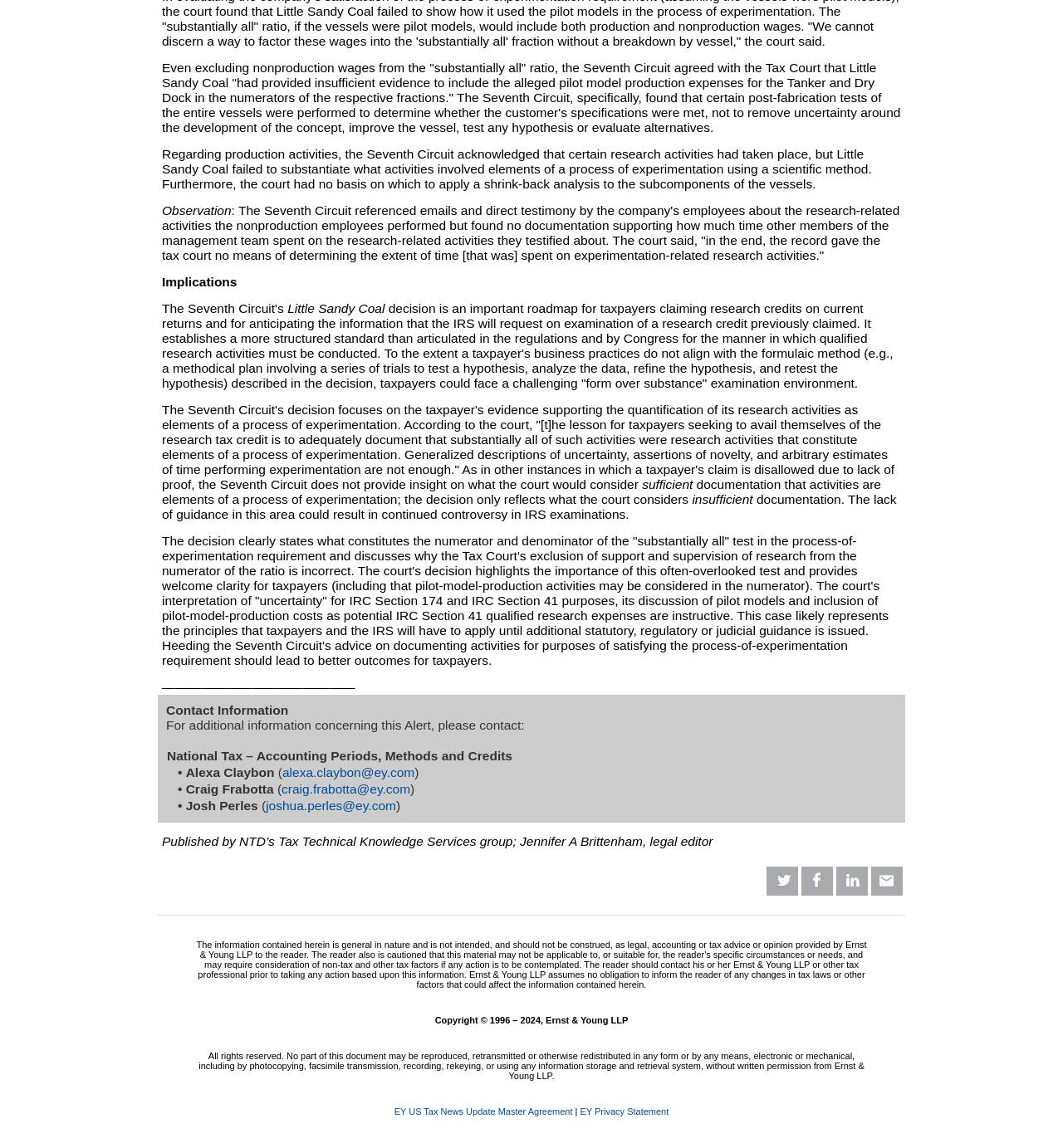What is the topic of the article?
Utilize the information in the image to give a detailed answer to the question.

Based on the content of the webpage, it appears to be discussing tax credits, specifically the Seventh Circuit's decision on research credits and its implications for taxpayers.